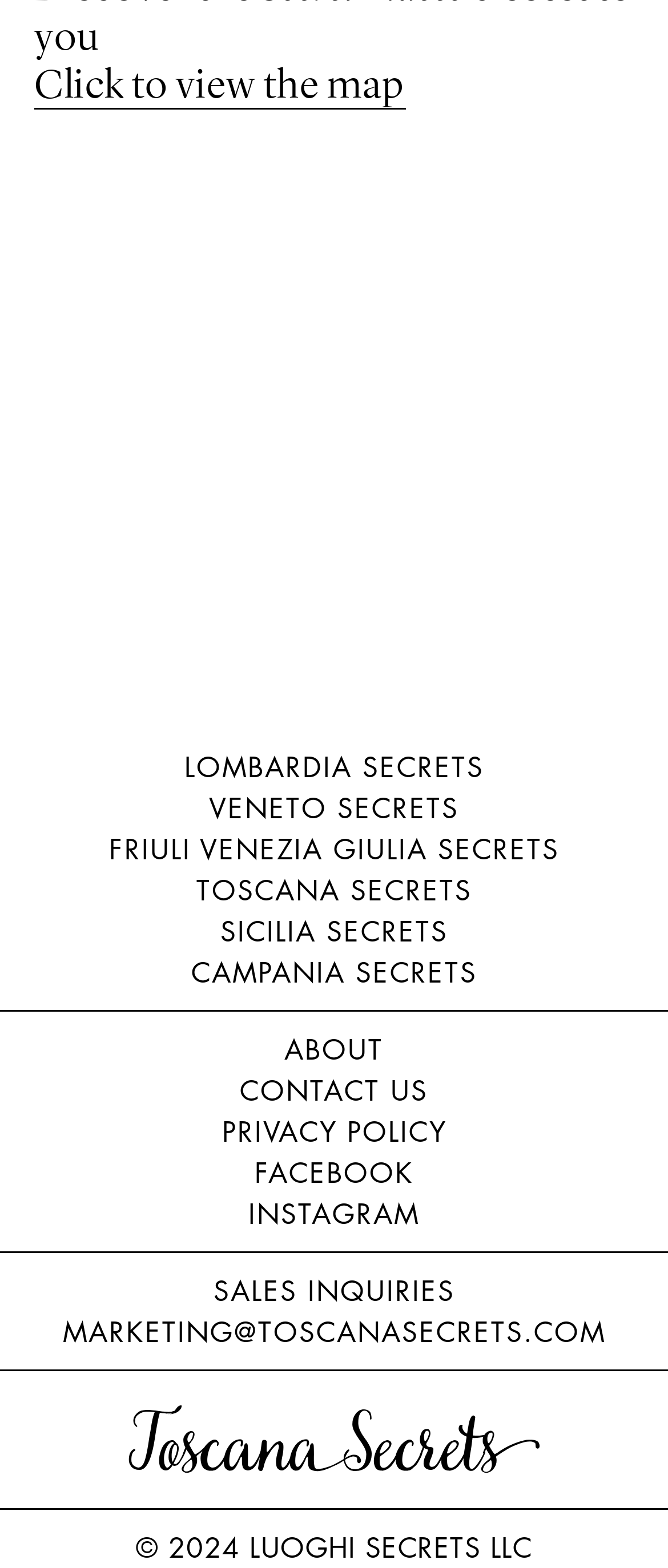Determine the bounding box coordinates of the region I should click to achieve the following instruction: "Learn about S.forno bakery". Ensure the bounding box coordinates are four float numbers between 0 and 1, i.e., [left, top, right, bottom].

[0.5, 0.138, 1.0, 0.302]